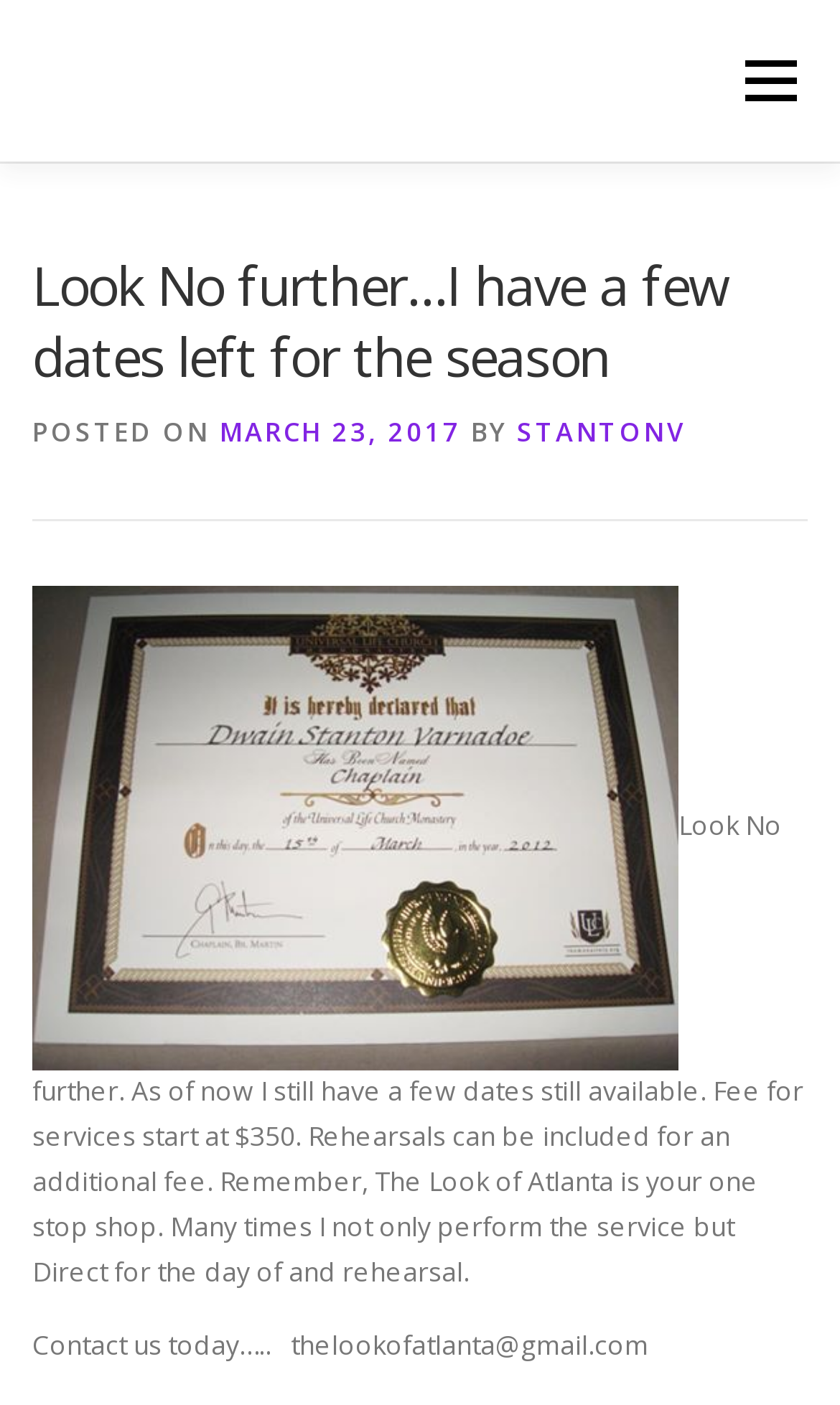Answer the following query concisely with a single word or phrase:
How many links are in the menu?

5